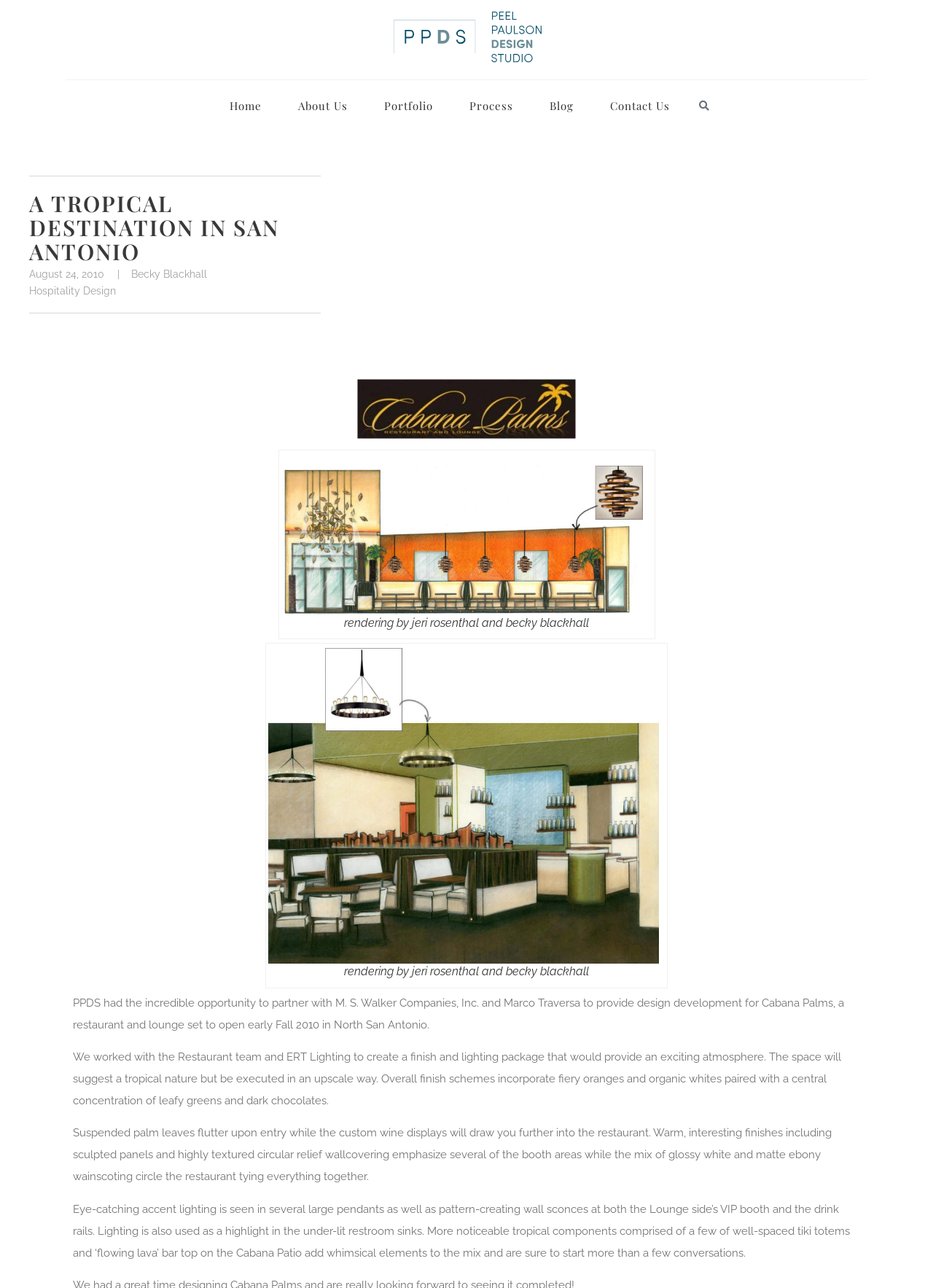Find the bounding box coordinates for the UI element that matches this description: "alt="PPDS Peel Paulson Design Studio"".

[0.41, 0.0, 0.59, 0.057]